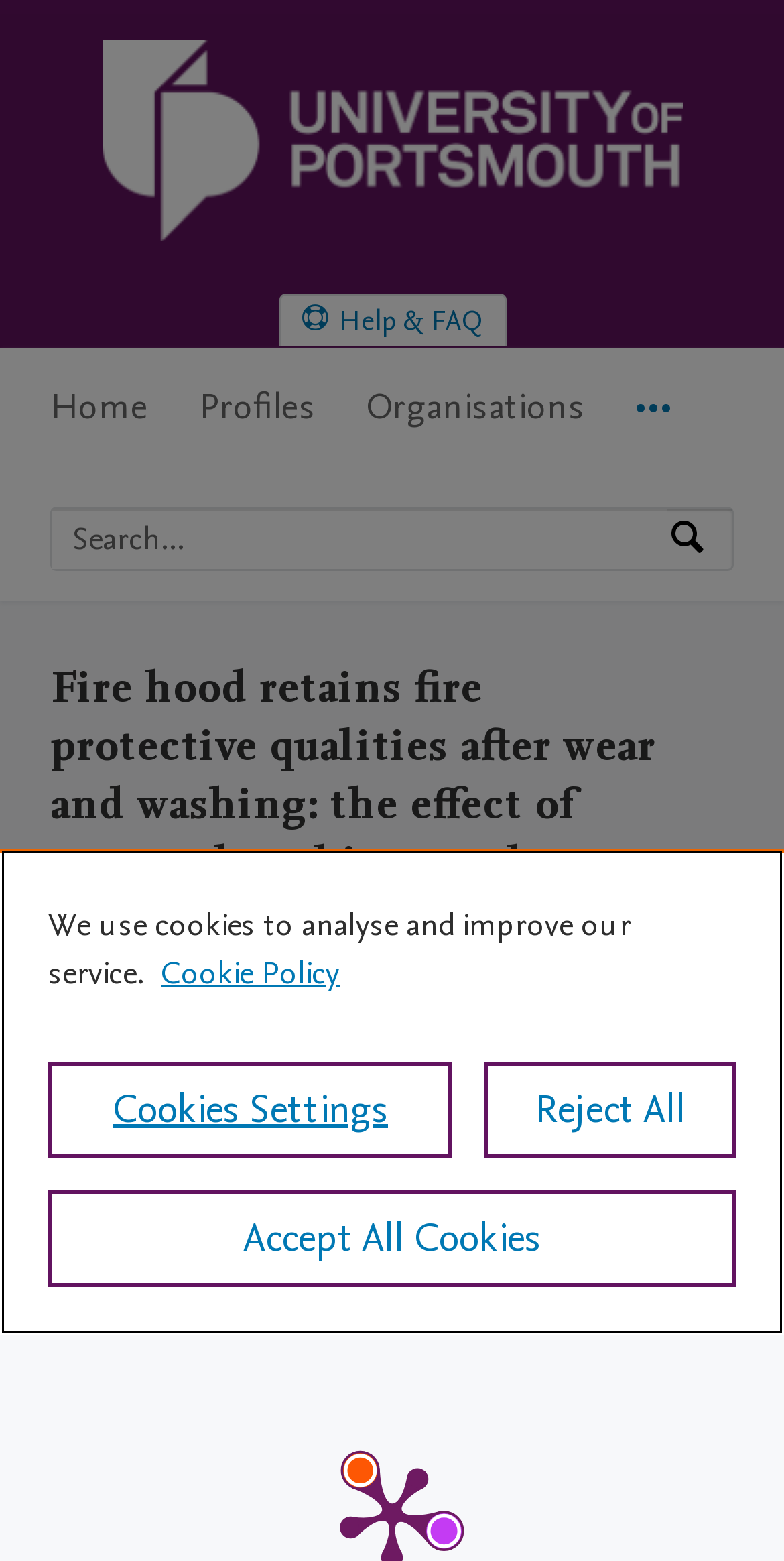What is the name of the university?
Kindly answer the question with as much detail as you can.

I determined the answer by looking at the top-left corner of the webpage, where the university's logo and name are displayed.